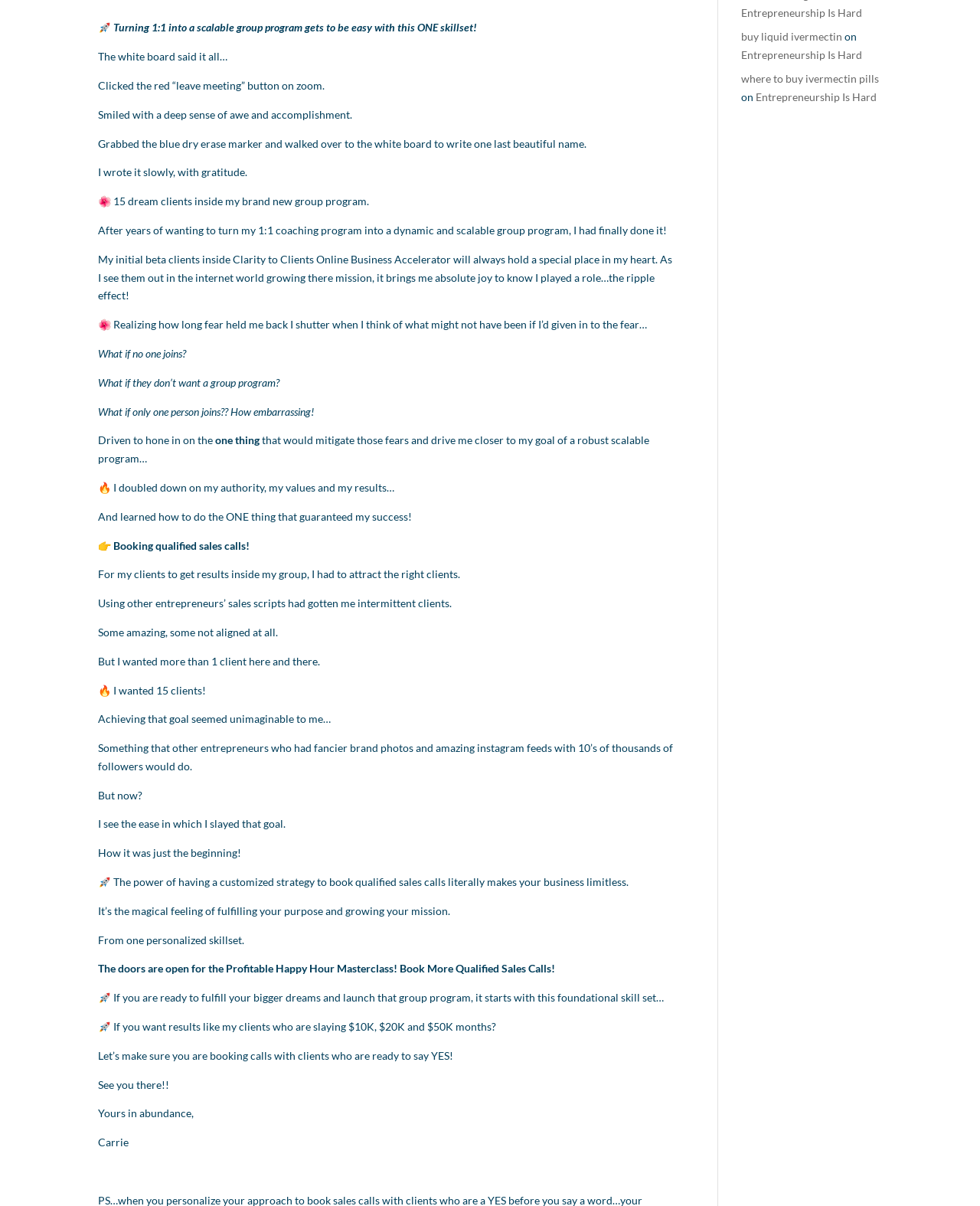Find and provide the bounding box coordinates for the UI element described with: "Entrepreneurship Is Hard".

[0.771, 0.075, 0.895, 0.085]